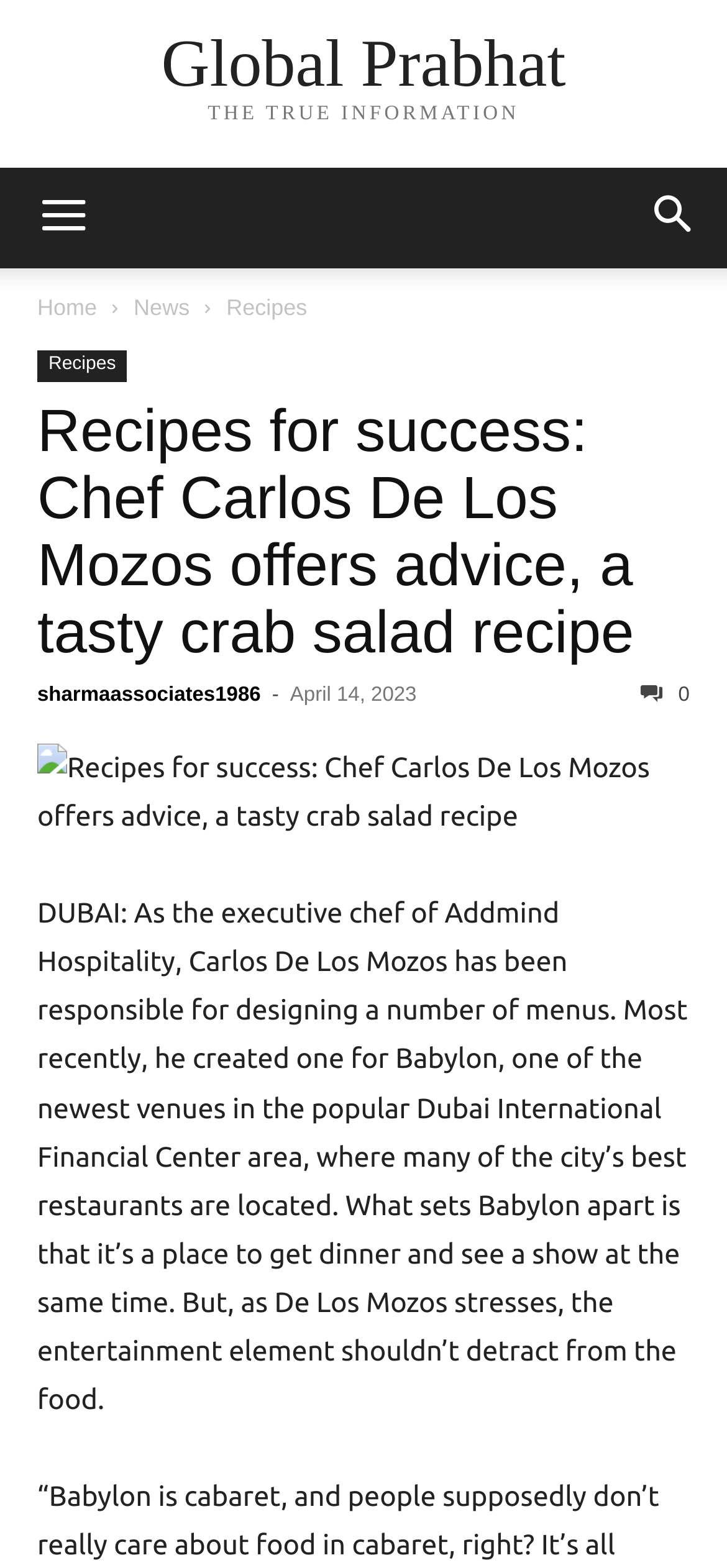Could you indicate the bounding box coordinates of the region to click in order to complete this instruction: "Click on the button with a right arrow icon".

[0.856, 0.107, 1.0, 0.171]